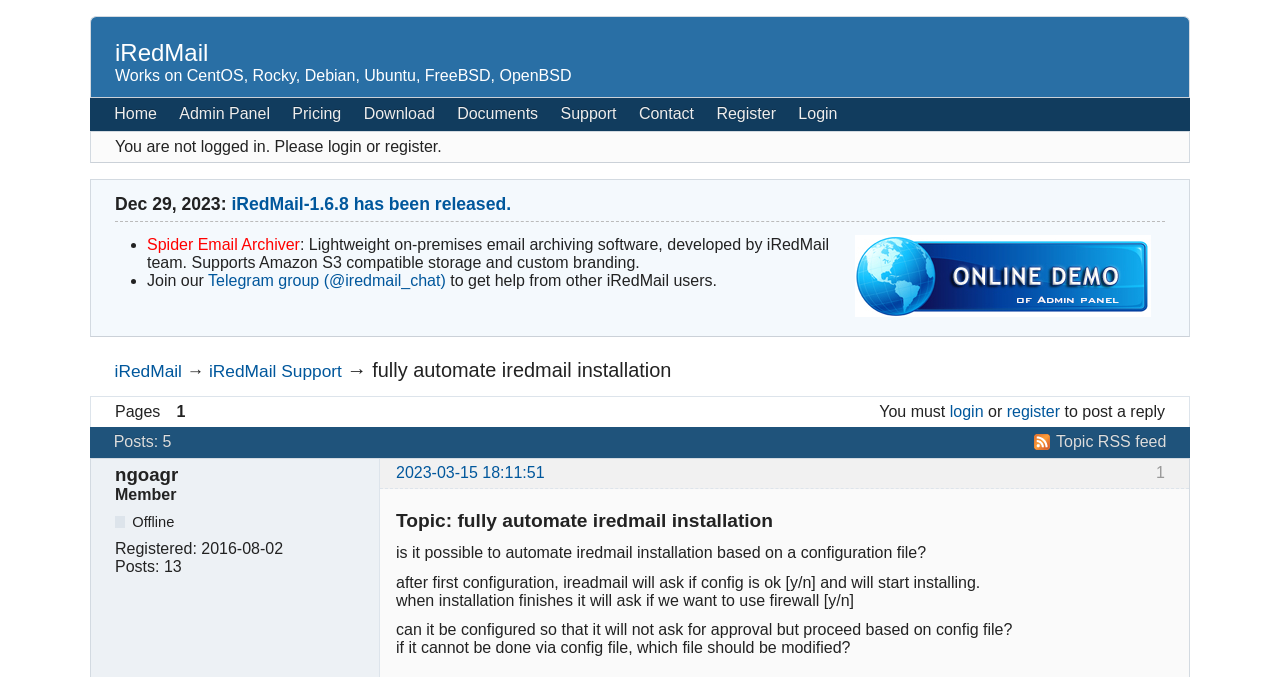Locate the bounding box coordinates of the UI element described by: "Topic RSS feed". The bounding box coordinates should consist of four float numbers between 0 and 1, i.e., [left, top, right, bottom].

[0.808, 0.64, 0.911, 0.665]